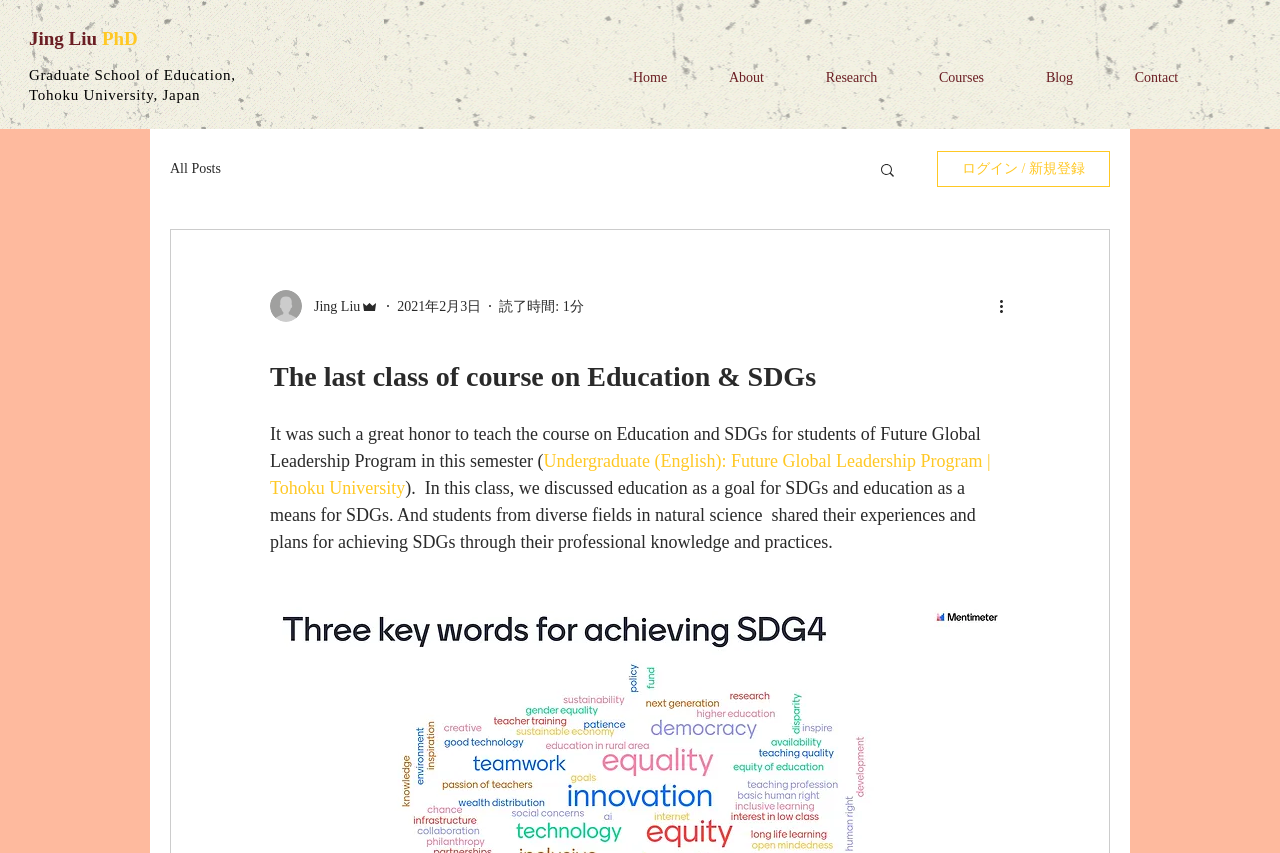Offer an in-depth caption of the entire webpage.

This webpage appears to be a blog post or article about a course on Education and SDGs taught by Jing Liu. At the top left of the page, there is a heading with the title "The last class of course on Education & SDGs". Below this heading, there is a brief introduction to the author, Jing Liu, with a link to their PhD credentials and an affiliation with the Graduate School of Education, Tohoku University, Japan.

On the top right of the page, there is a navigation menu with links to different sections of the website, including Home, About, Research, Courses, Blog, and Contact. Below this menu, there is another navigation menu with a link to All Posts and a search button with a magnifying glass icon.

To the right of the introduction, there is a section with the author's profile picture and a button to log in or register. Below this section, there is a main content area with the blog post. The post starts with a sentence expressing the author's honor to teach the course, followed by a link to the course description, Undergraduate (English): Future Global Leadership Program at Tohoku University. The rest of the post discusses the topics covered in the course, including education as a goal for SDGs and education as a means for SDGs, with students from diverse fields sharing their experiences and plans for achieving SDGs.

There are several buttons and images scattered throughout the page, including a More actions button and several icons for images. Overall, the page has a simple and clean layout, with a focus on the blog post content.